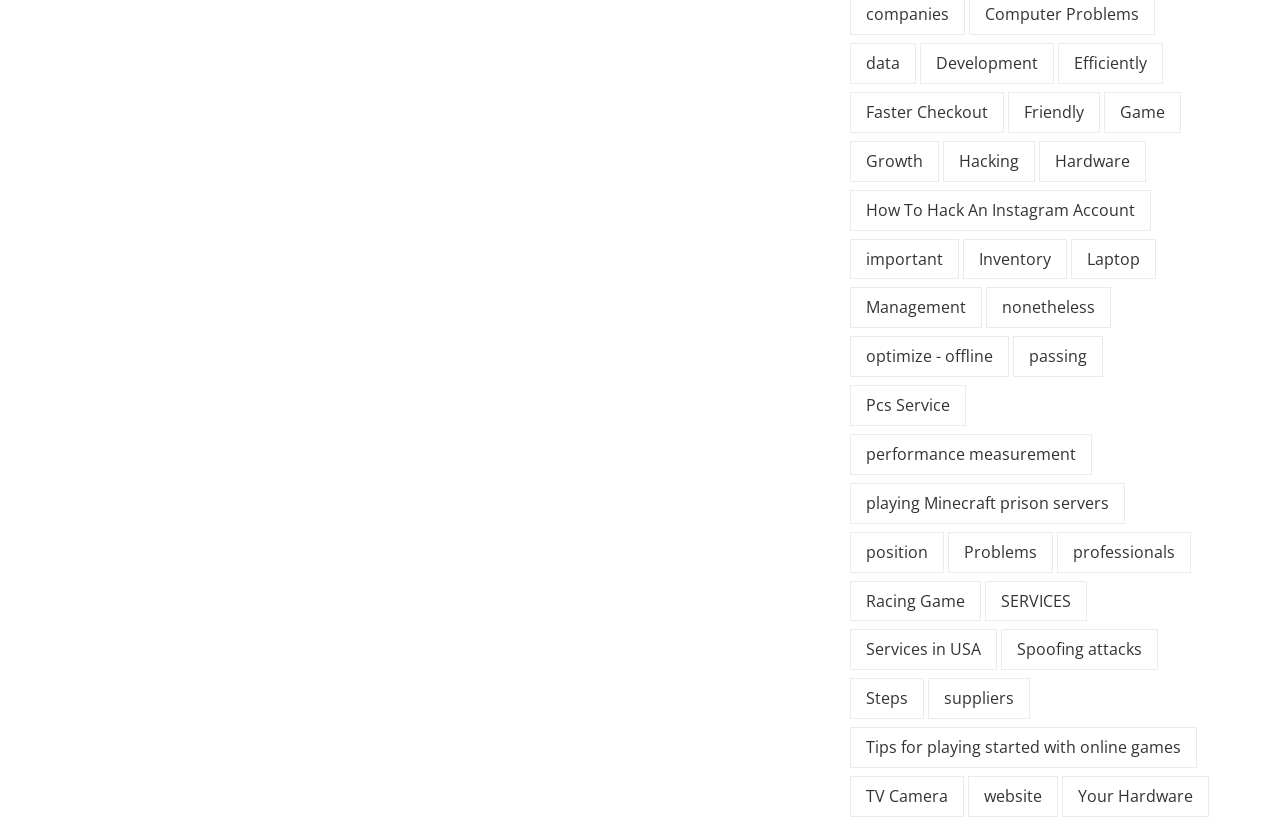Please identify the bounding box coordinates of the element that needs to be clicked to perform the following instruction: "Read about 'How To Hack An Instagram Account'".

[0.664, 0.23, 0.899, 0.28]